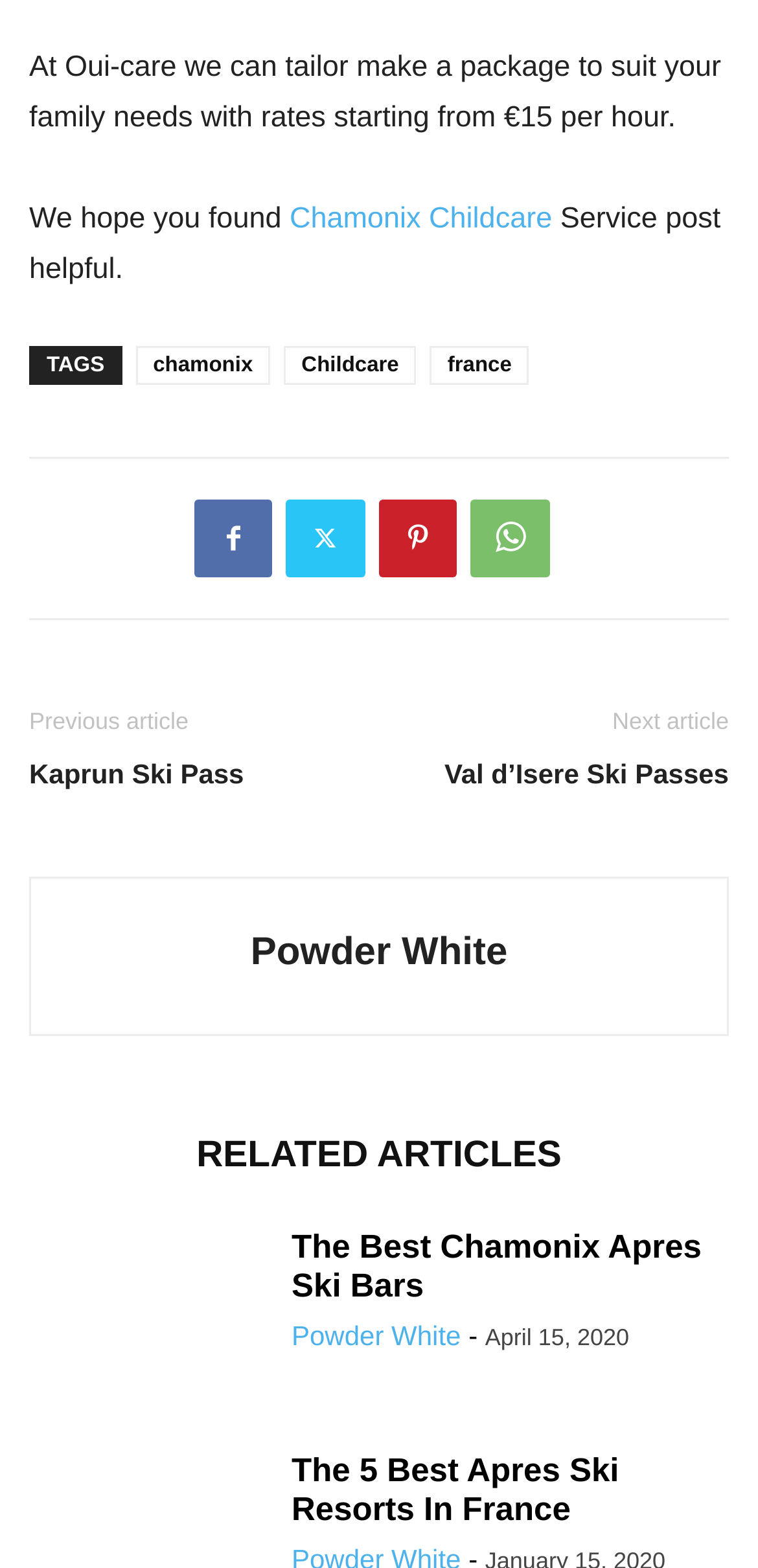Indicate the bounding box coordinates of the element that needs to be clicked to satisfy the following instruction: "Check out Powder White". The coordinates should be four float numbers between 0 and 1, i.e., [left, top, right, bottom].

[0.33, 0.594, 0.67, 0.621]